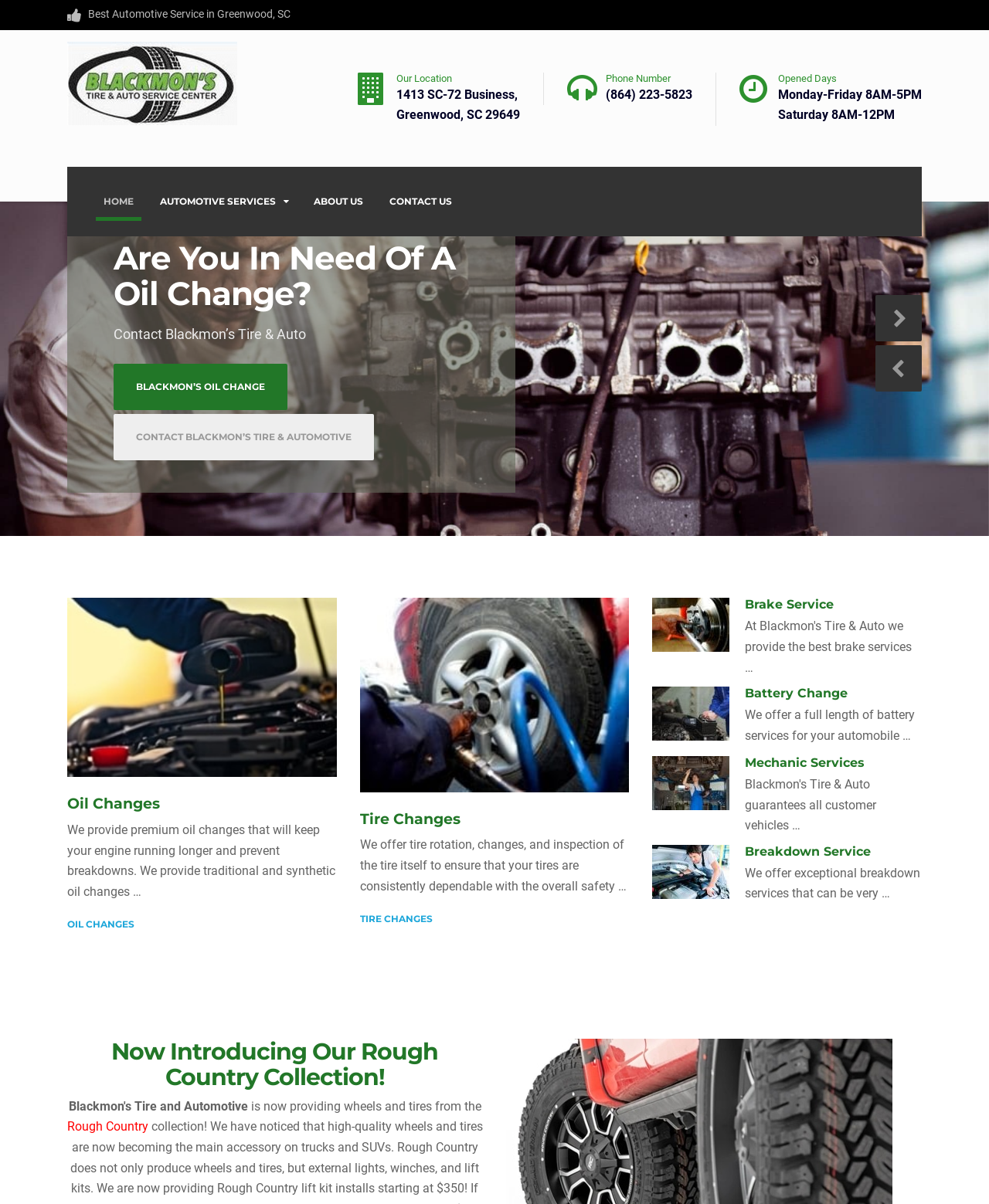Using the element description: "Phone Number (864) 223-5823", determine the bounding box coordinates for the specified UI element. The coordinates should be four float numbers between 0 and 1, [left, top, right, bottom].

[0.549, 0.061, 0.7, 0.087]